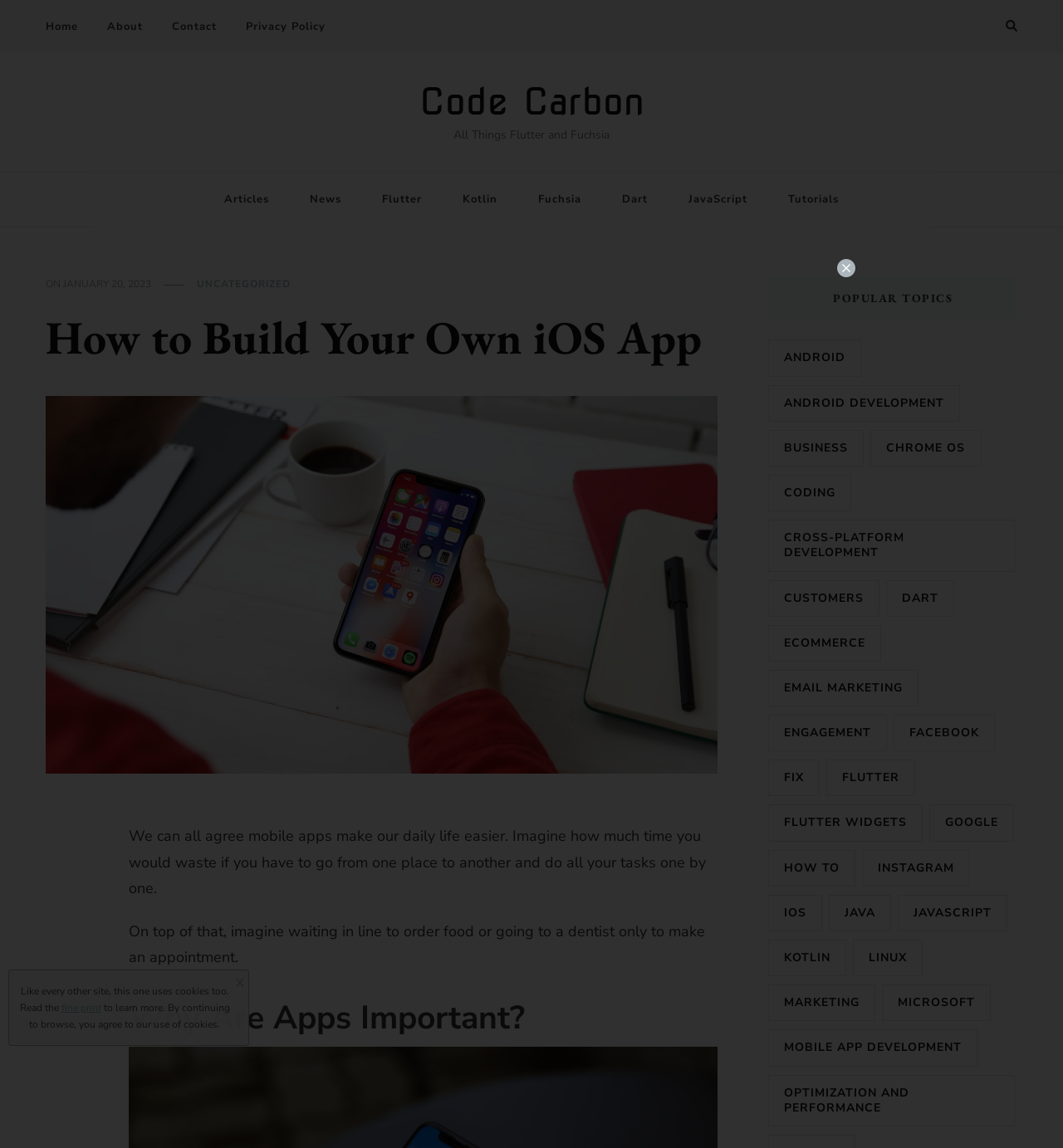Locate the bounding box coordinates of the area where you should click to accomplish the instruction: "Read the article titled 'How to Build Your Own iOS App'".

[0.043, 0.269, 0.675, 0.32]